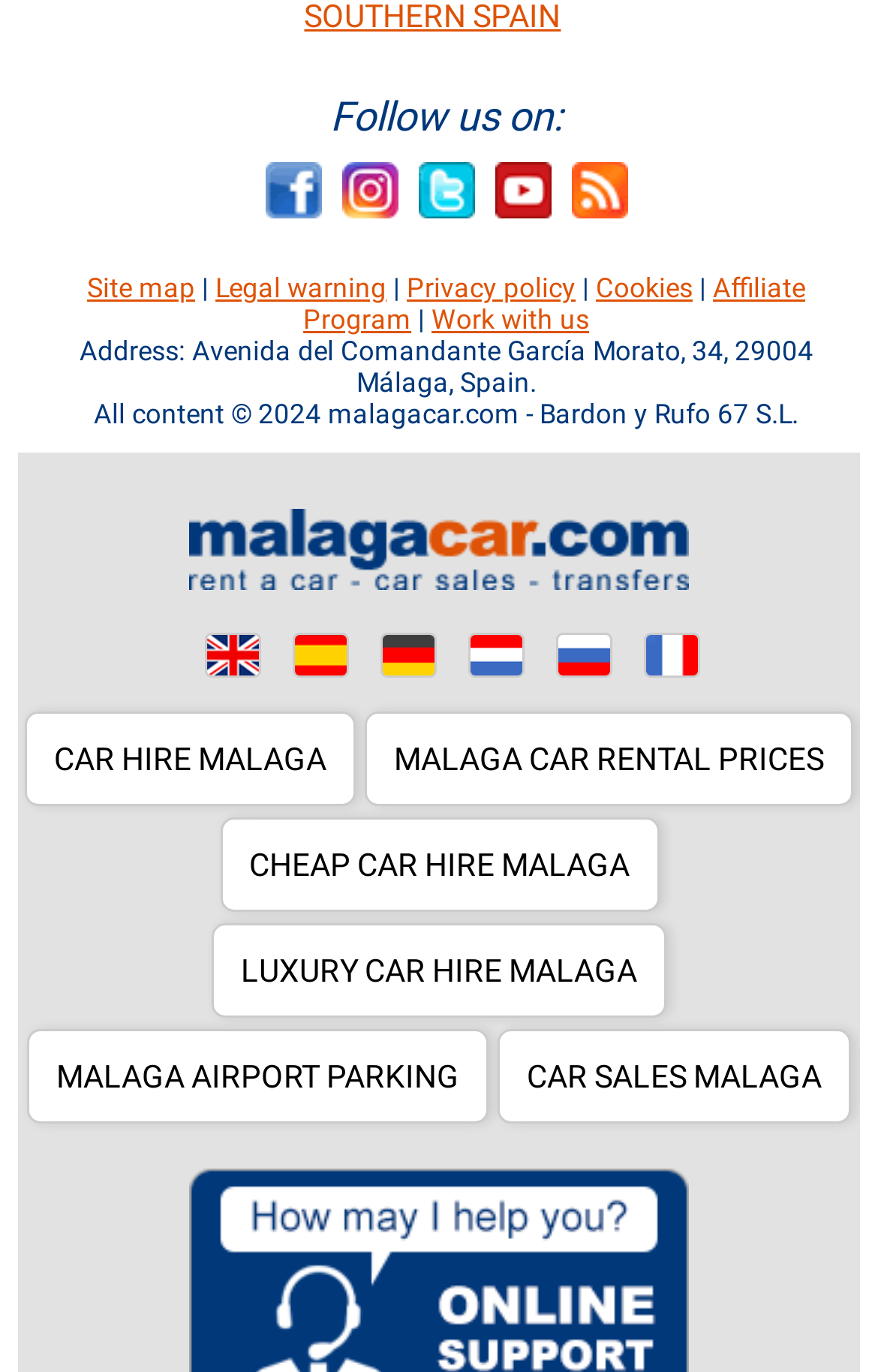Determine the bounding box coordinates for the clickable element required to fulfill the instruction: "Check MALAGA AIRPORT PARKING". Provide the coordinates as four float numbers between 0 and 1, i.e., [left, top, right, bottom].

[0.033, 0.752, 0.554, 0.817]